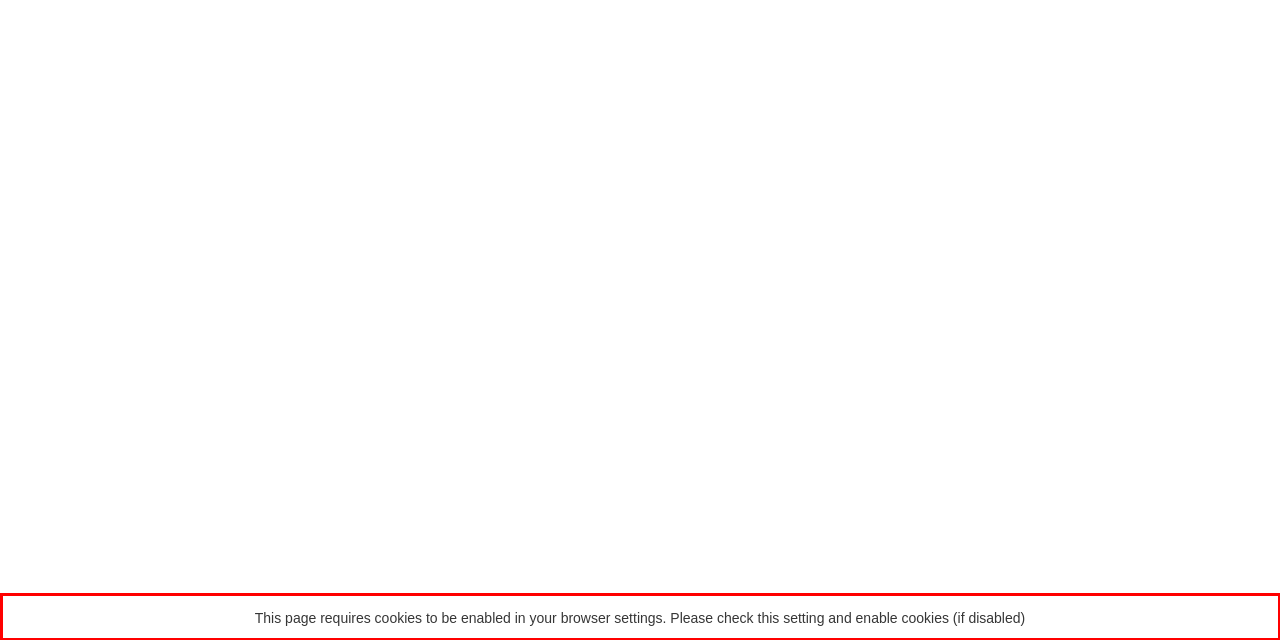Using the webpage screenshot, recognize and capture the text within the red bounding box.

This page requires cookies to be enabled in your browser settings. Please check this setting and enable cookies (if disabled)